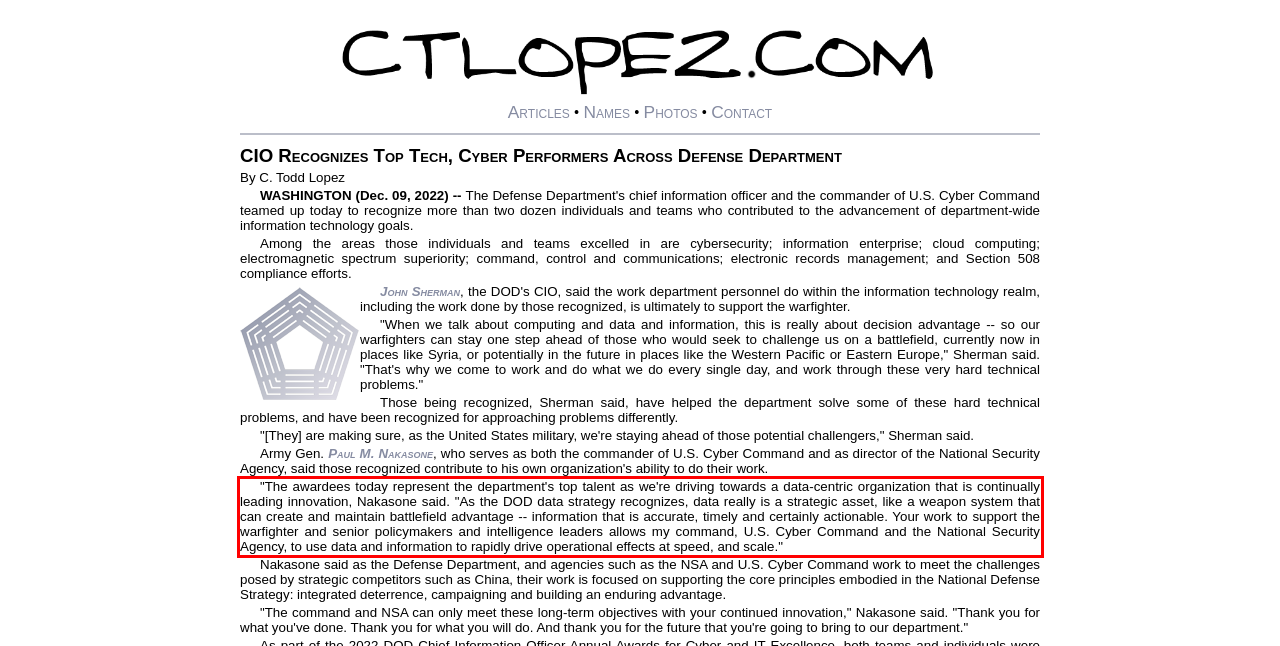You are looking at a screenshot of a webpage with a red rectangle bounding box. Use OCR to identify and extract the text content found inside this red bounding box.

"The awardees today represent the department's top talent as we're driving towards a data-centric organization that is continually leading innovation, Nakasone said. "As the DOD data strategy recognizes, data really is a strategic asset, like a weapon system that can create and maintain battlefield advantage -- information that is accurate, timely and certainly actionable. Your work to support the warfighter and senior policymakers and intelligence leaders allows my command, U.S. Cyber Command and the National Security Agency, to use data and information to rapidly drive operational effects at speed, and scale."